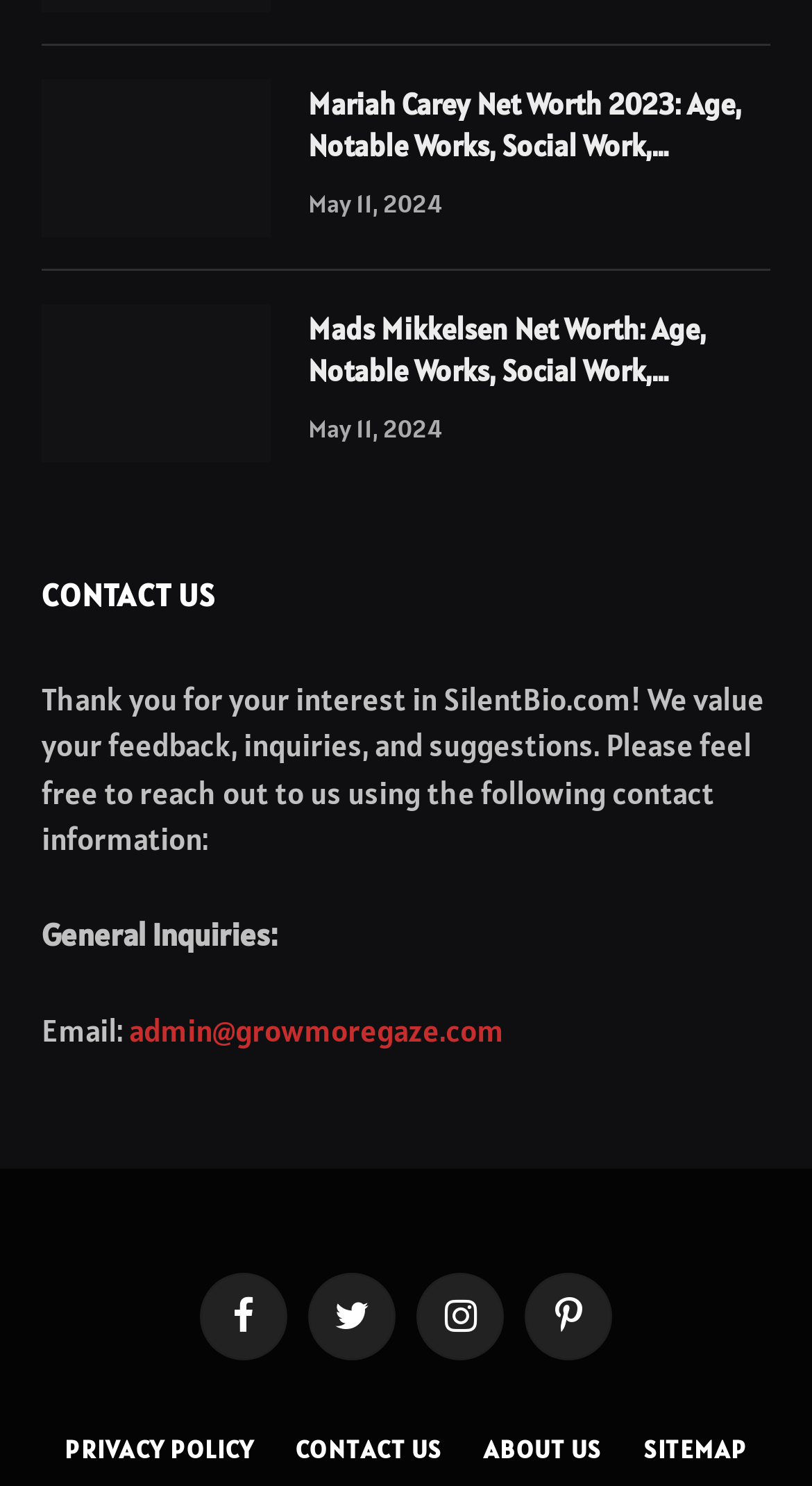How many social media links are at the bottom of the webpage?
Examine the screenshot and reply with a single word or phrase.

4